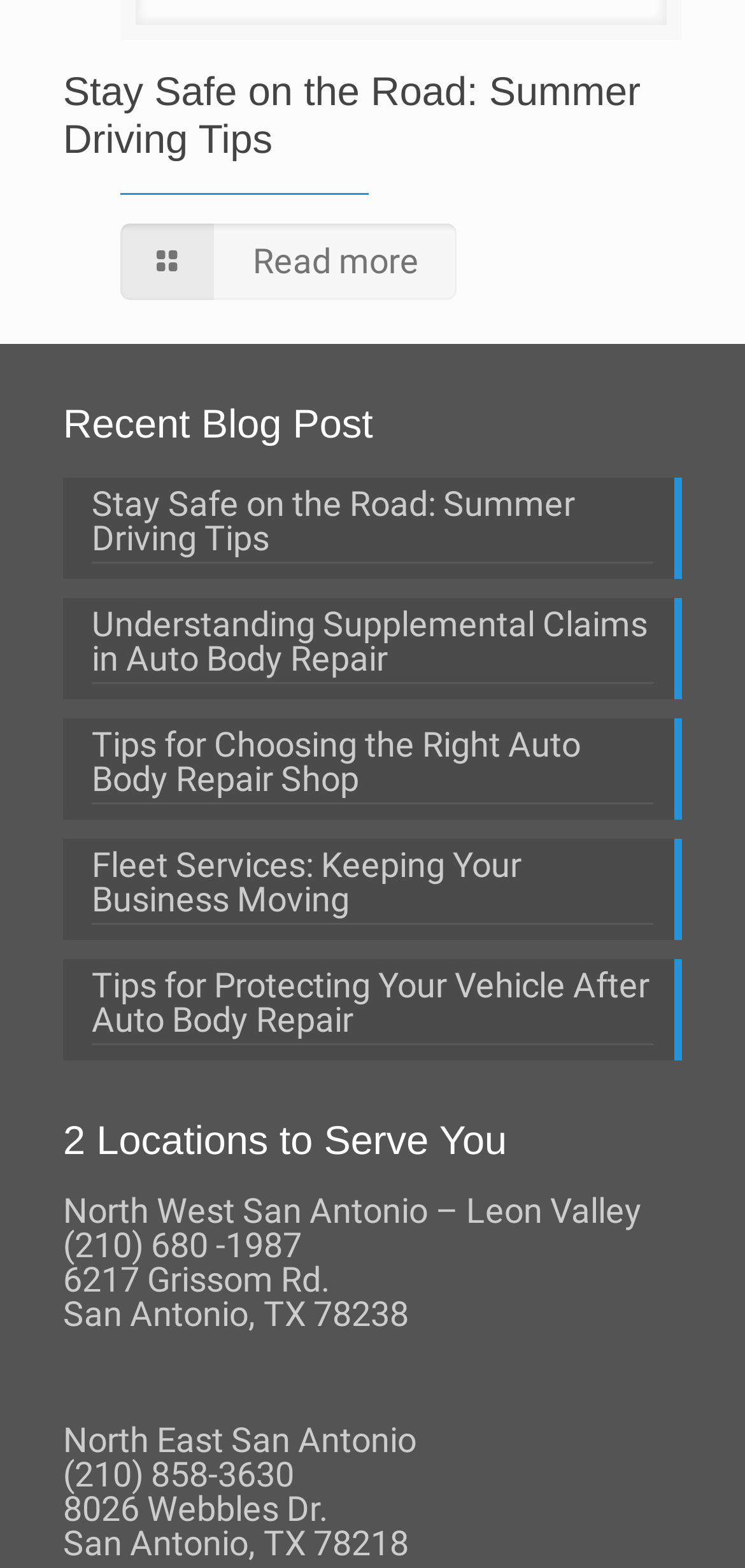Given the description of the UI element: "Read more", predict the bounding box coordinates in the form of [left, top, right, bottom], with each value being a float between 0 and 1.

[0.162, 0.143, 0.613, 0.192]